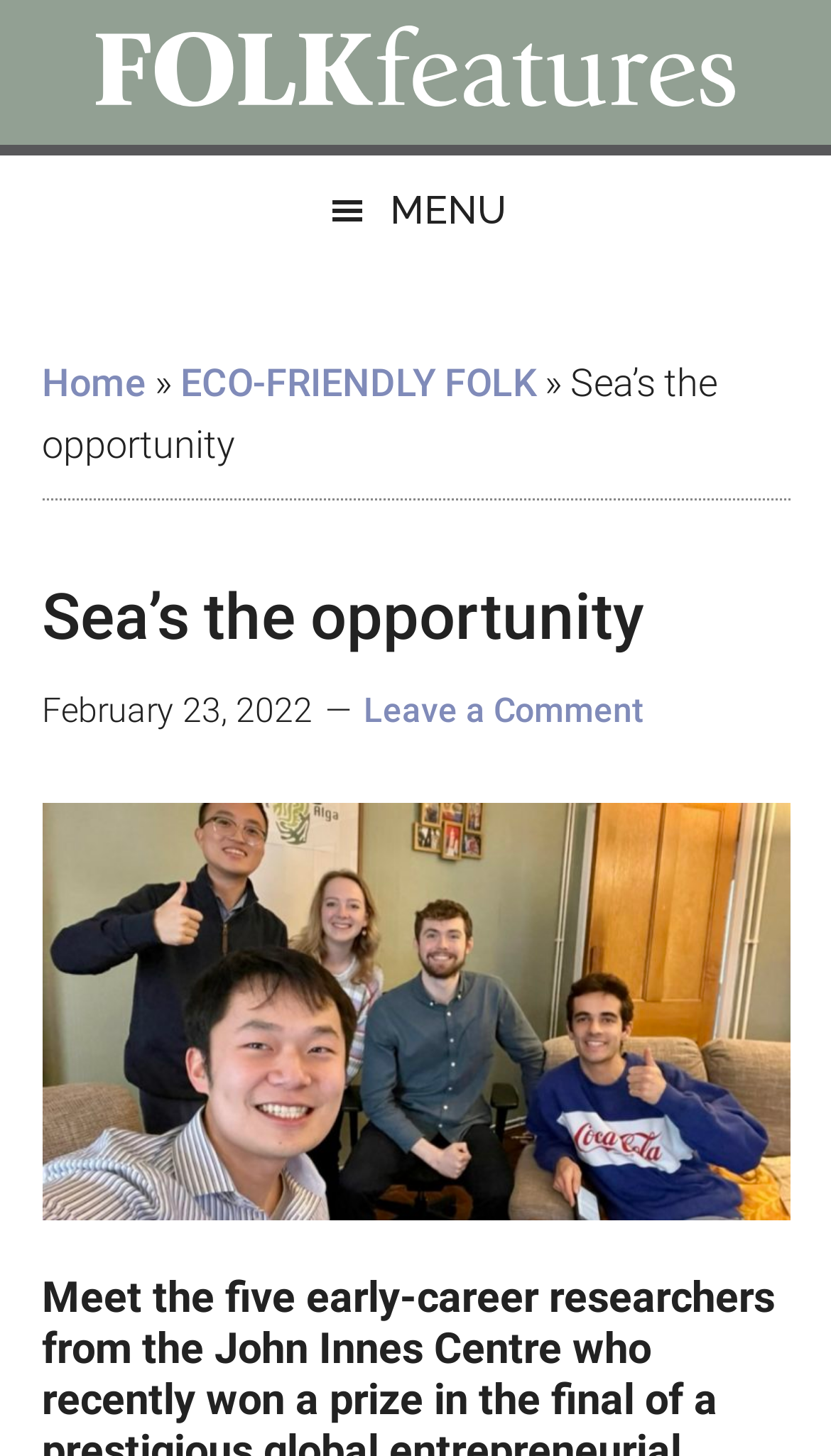Describe all the visual and textual components of the webpage comprehensively.

The webpage features a prominent header "Sea's the opportunity" at the top, which is also the title of the article. Below the header, there is a subheading "Uplifting stories for Norfolk and Suffolk" that spans across the top-left section of the page. 

On the top-right corner, there is a menu button with an icon, which when expanded, reveals a dropdown menu with links to "Home", "ECO-FRIENDLY FOLK", and other sections. 

The main content of the page is divided into sections, with the first section featuring an image related to "Folk Features Homepage" on the left side, accompanied by a link to the "Folk Features Homepage" on the right side. 

The article's main text begins below the image, with a heading "Sea's the opportunity" that is dated "February 23, 2022". The article's content is not explicitly mentioned, but it appears to be a story about five early-career researchers from the John Innes Centre who won a prize in a global entrepreneurial competition, as hinted by the meta description. 

At the bottom of the page, there are links to "Leave a Comment" and possibly other sections or articles. There are also skip links to "main content", "secondary menu", "primary sidebar", and "footer" at the very top of the page, which are likely intended for accessibility purposes.